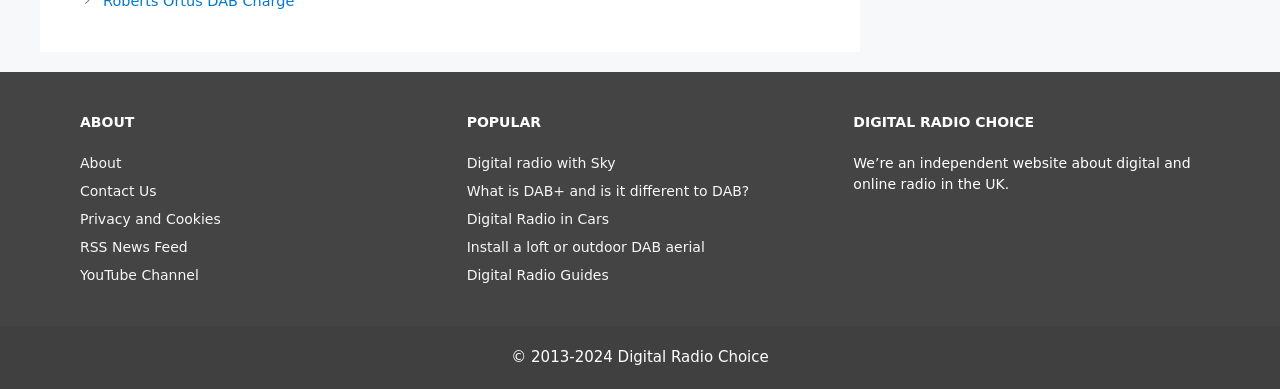How many links are under the 'ABOUT' heading?
Using the visual information, reply with a single word or short phrase.

5